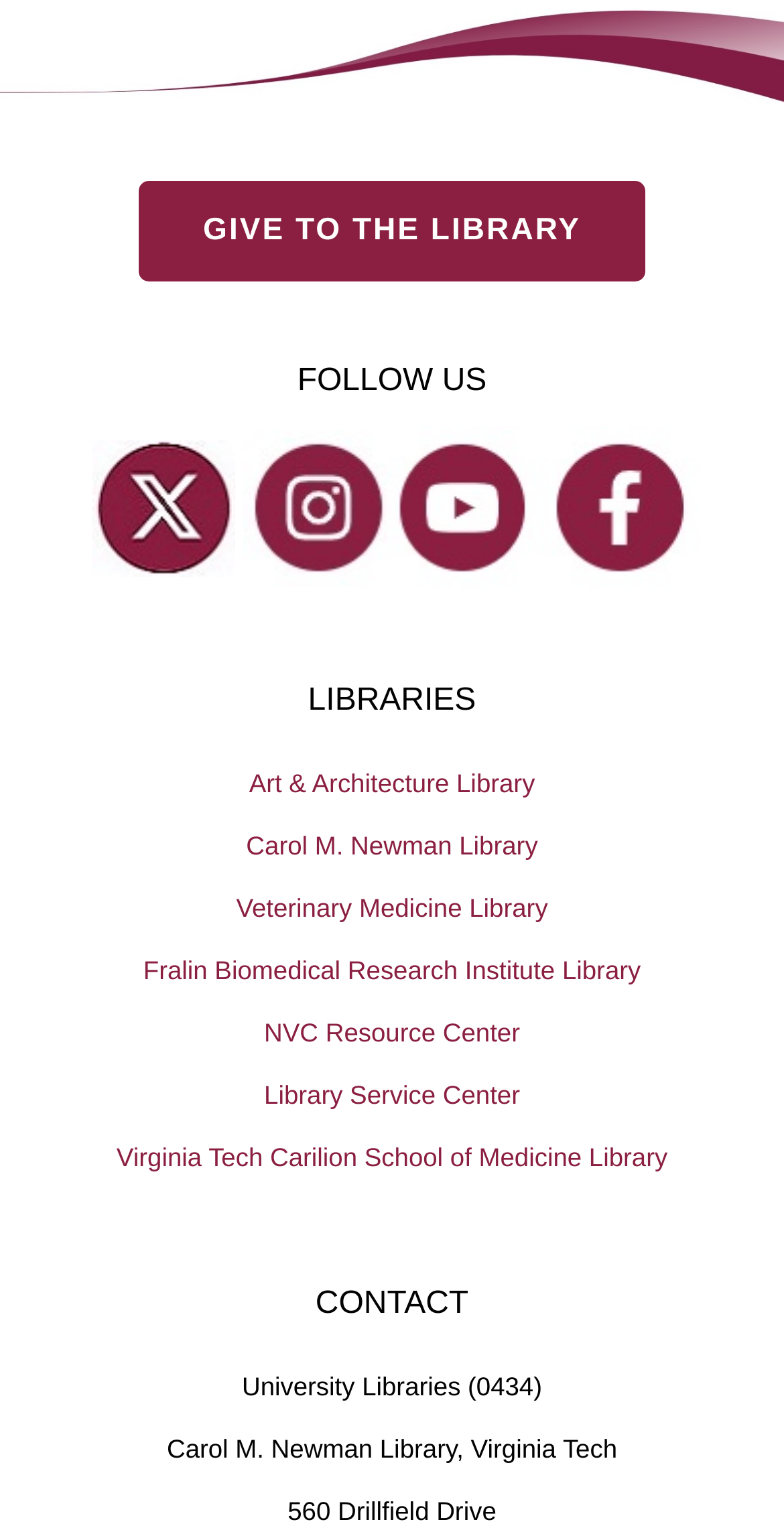What is the address of the library?
Please provide a single word or phrase as the answer based on the screenshot.

560 Drillfield Drive